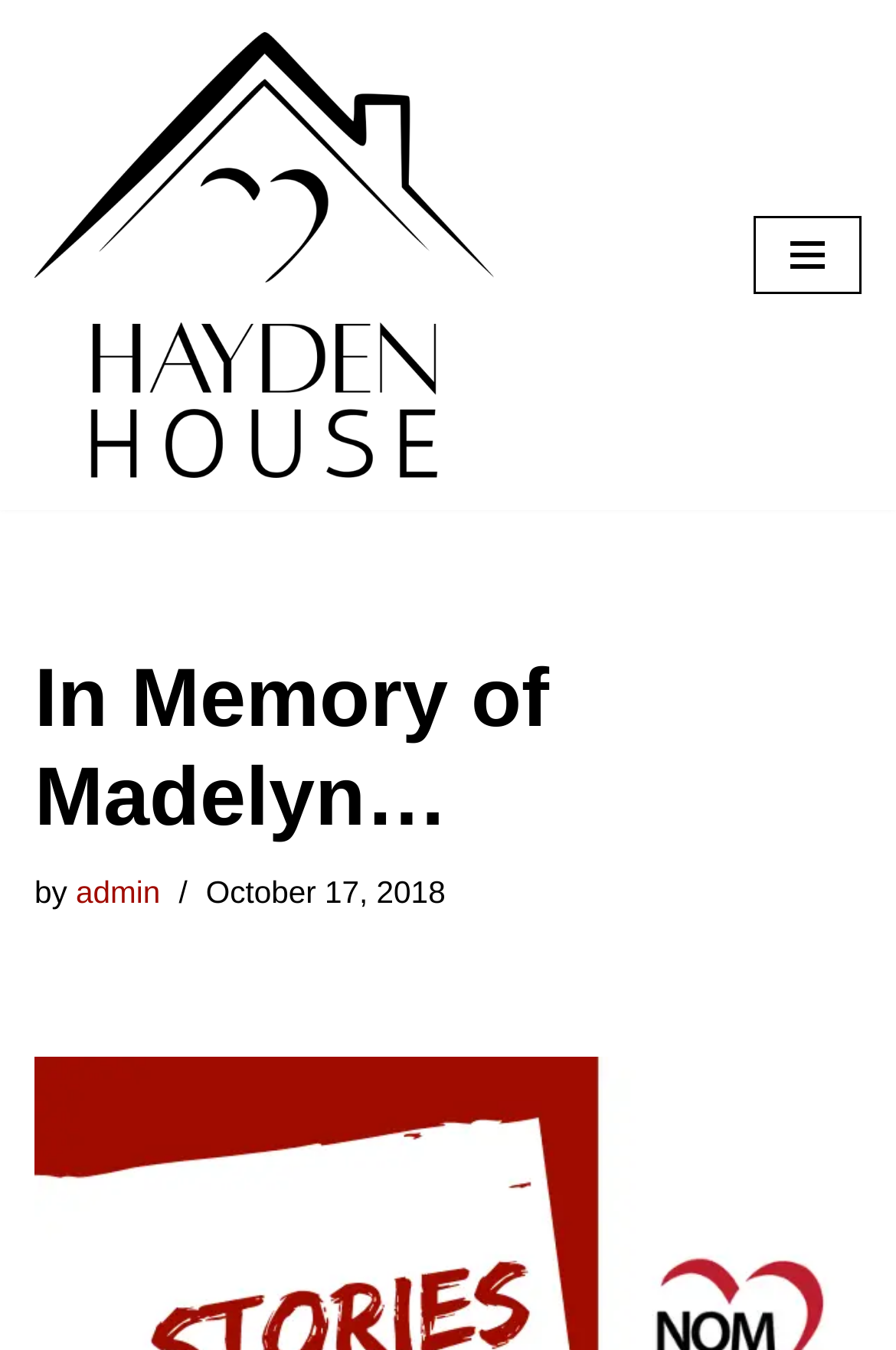Is the navigation menu expanded?
Using the screenshot, give a one-word or short phrase answer.

No